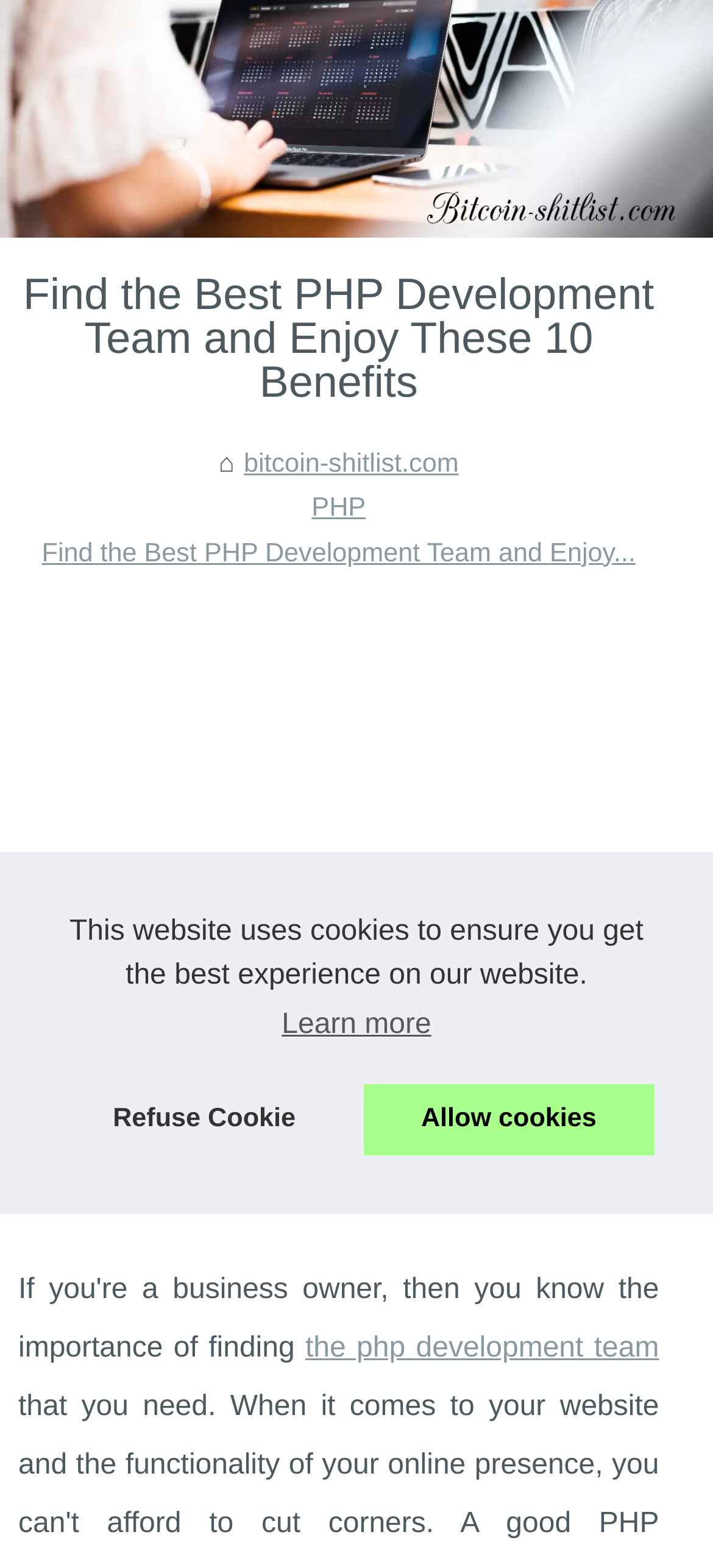What is the purpose of the website?
Provide an in-depth answer to the question, covering all aspects.

Based on the webpage content, it appears that the website is designed to help business owners find the best PHP development team. The heading 'Find the Best PHP Development Team and Enjoy These 10 Benefits' and the links related to PHP development team suggest that the website provides resources or services for finding a suitable PHP development team.